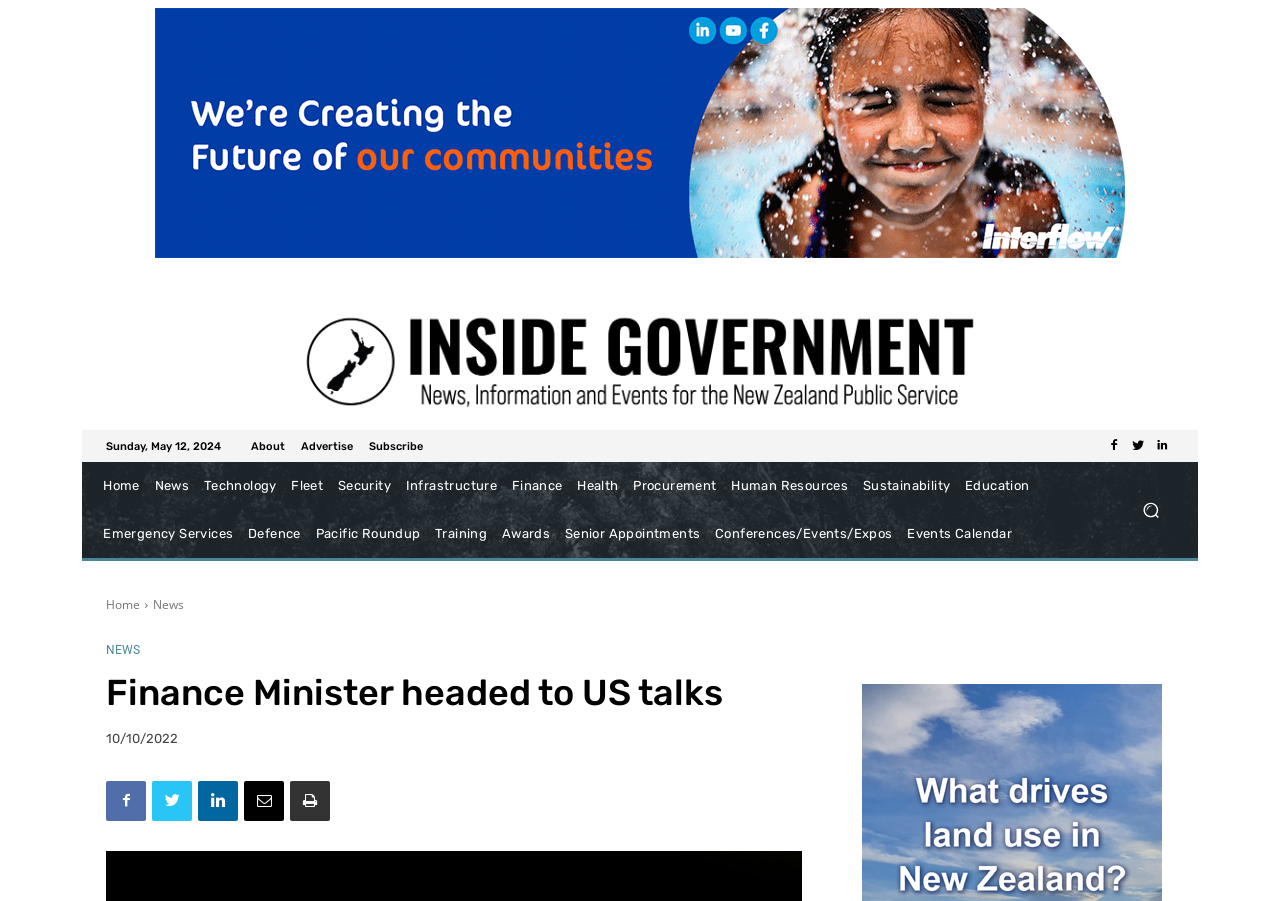What is the date of the article?
Please provide a single word or phrase as your answer based on the screenshot.

10/10/2022